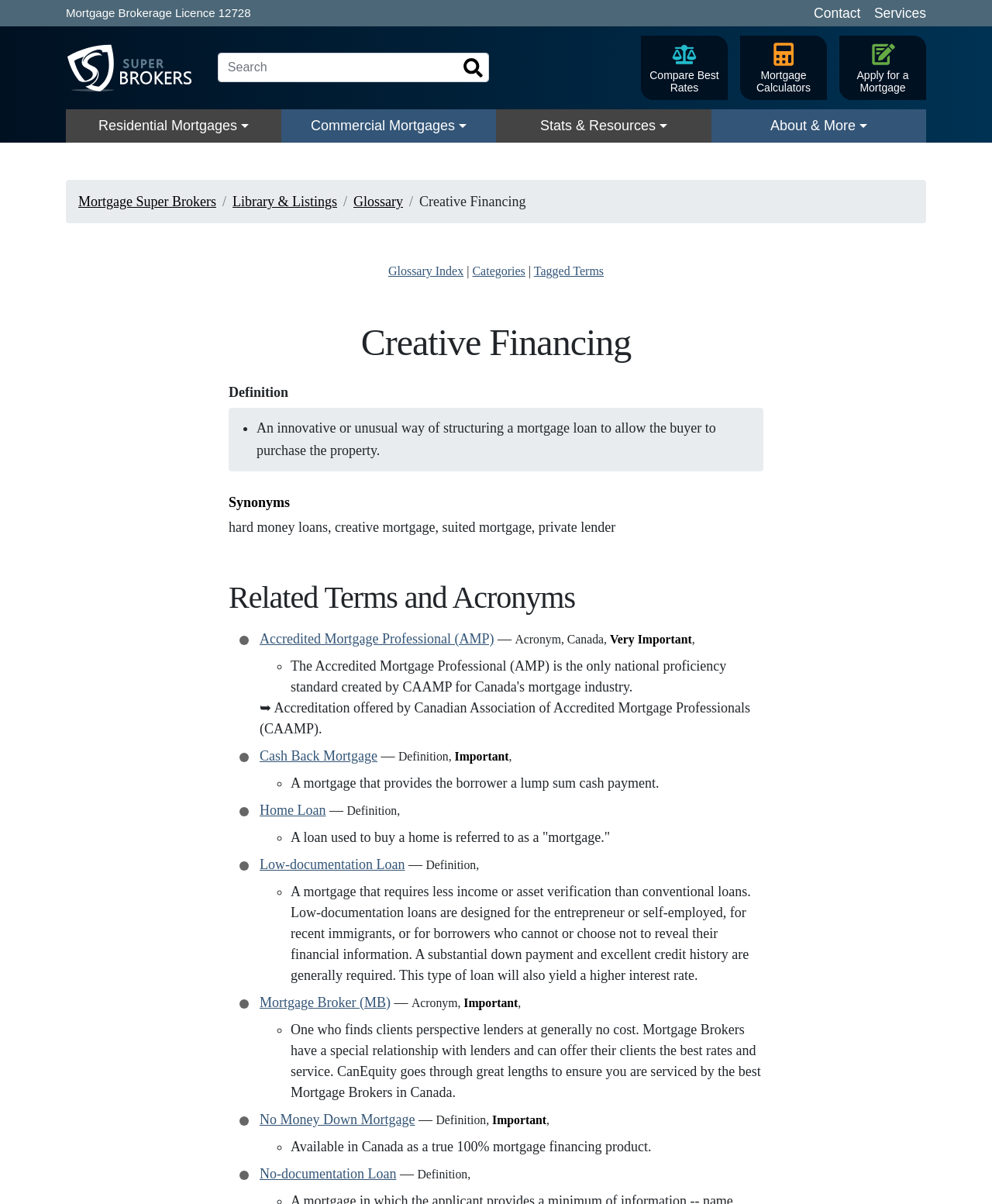What is the purpose of a mortgage broker?
Please answer the question with as much detail and depth as you can.

According to the webpage, a mortgage broker is 'One who finds clients perspective lenders at generally no cost.' This information can be found in the section about 'Mortgage Broker (MB)'.